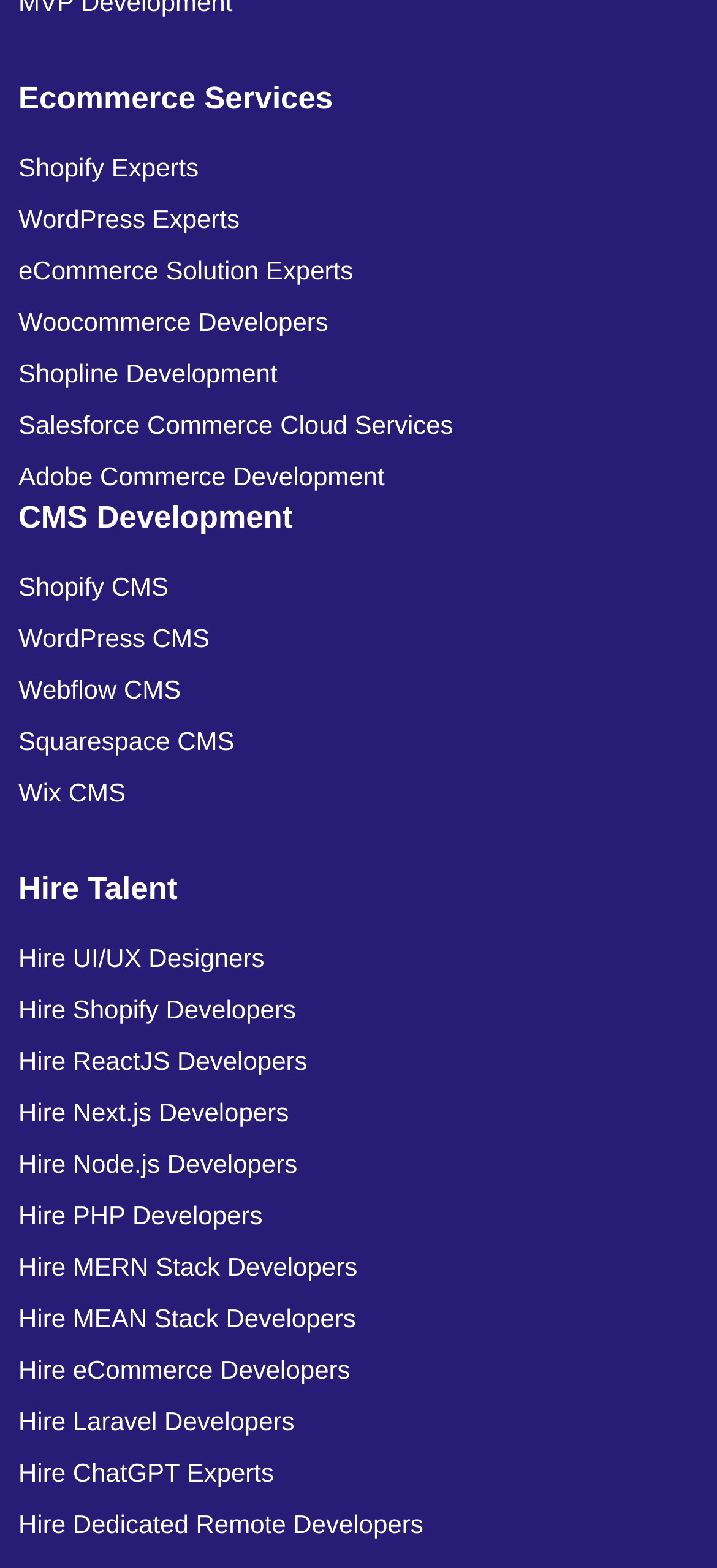Provide the bounding box coordinates of the section that needs to be clicked to accomplish the following instruction: "Follow on Facebook."

None